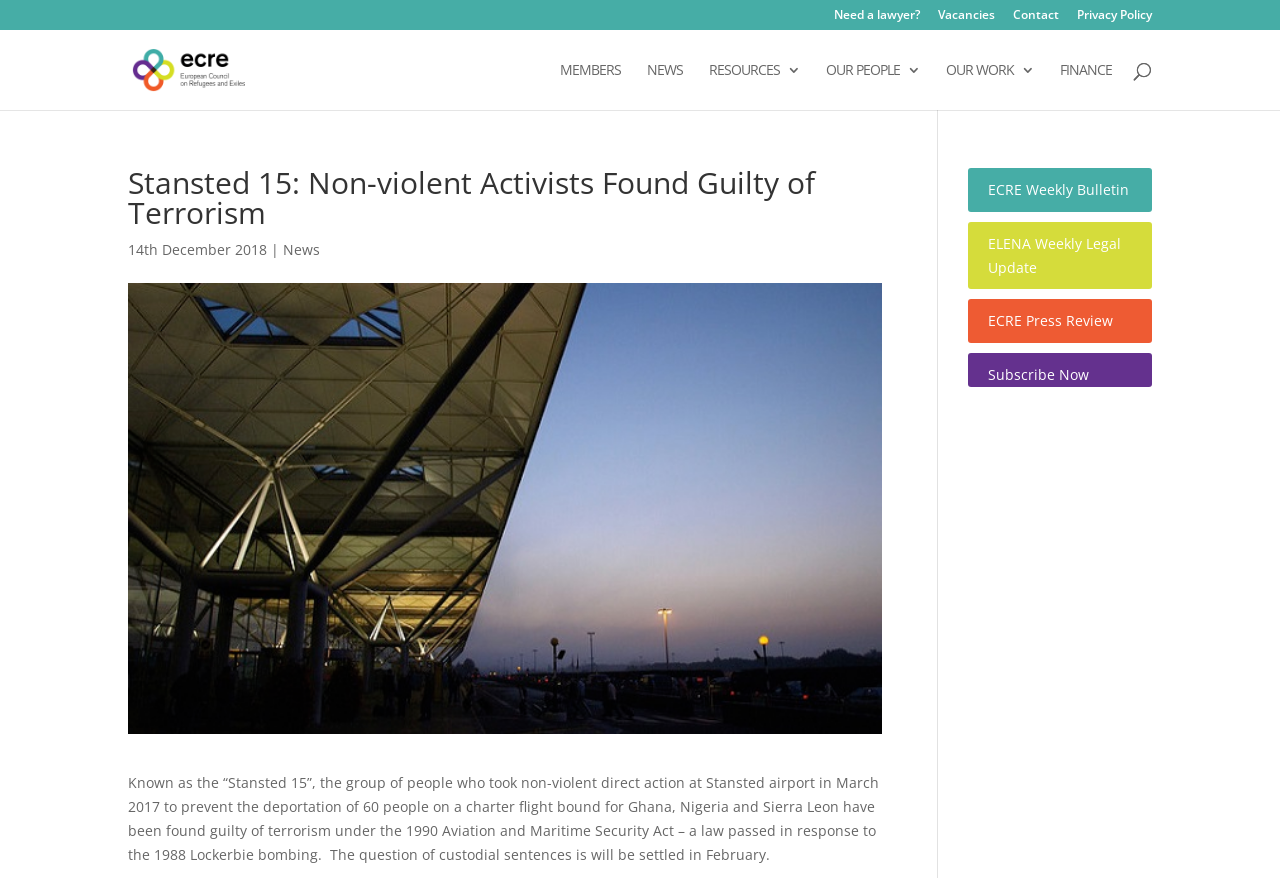Can you determine the main header of this webpage?

Stansted 15: Non-violent Activists Found Guilty of Terrorism